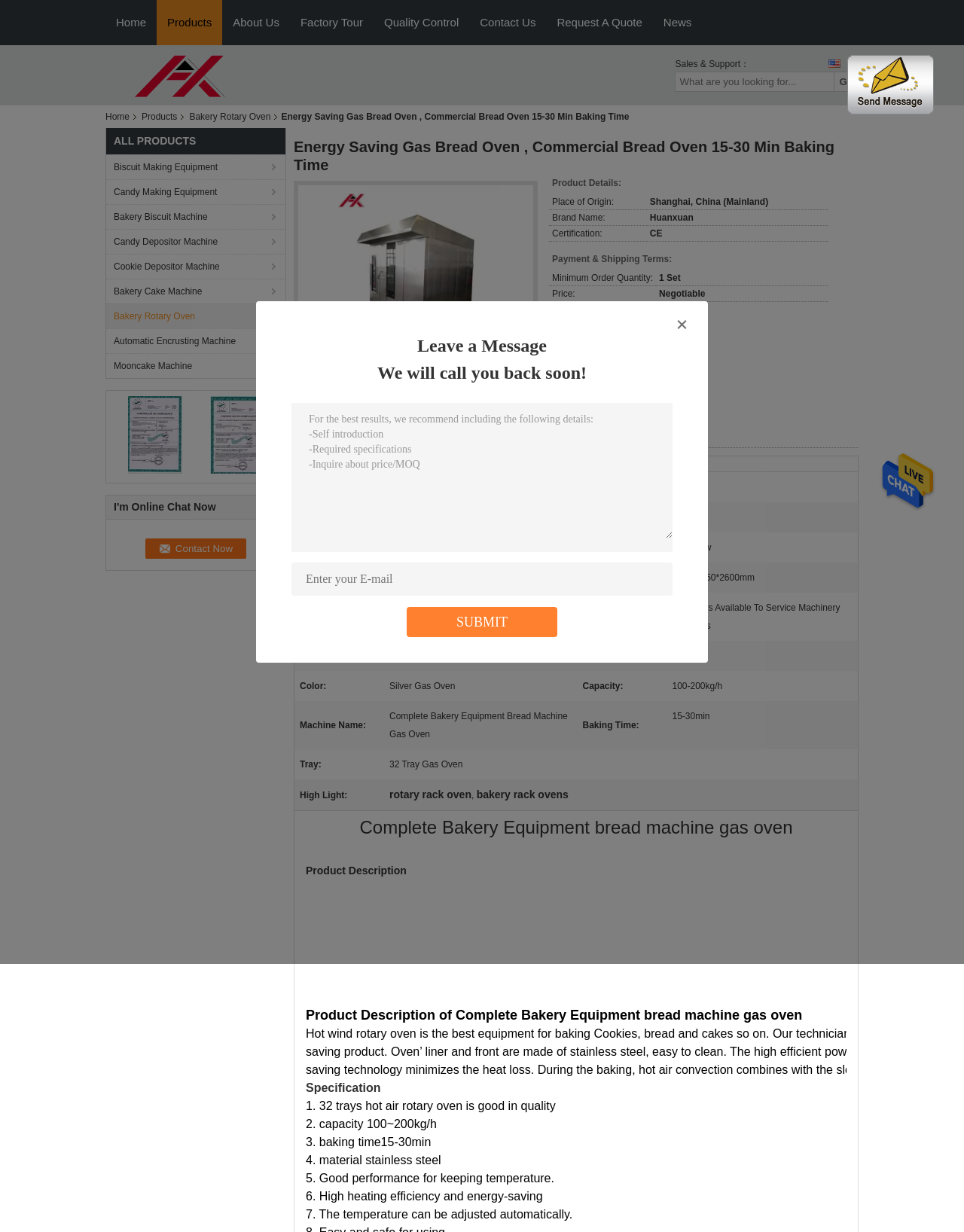Please locate the bounding box coordinates for the element that should be clicked to achieve the following instruction: "Click the Home link". Ensure the coordinates are given as four float numbers between 0 and 1, i.e., [left, top, right, bottom].

[0.109, 0.0, 0.163, 0.036]